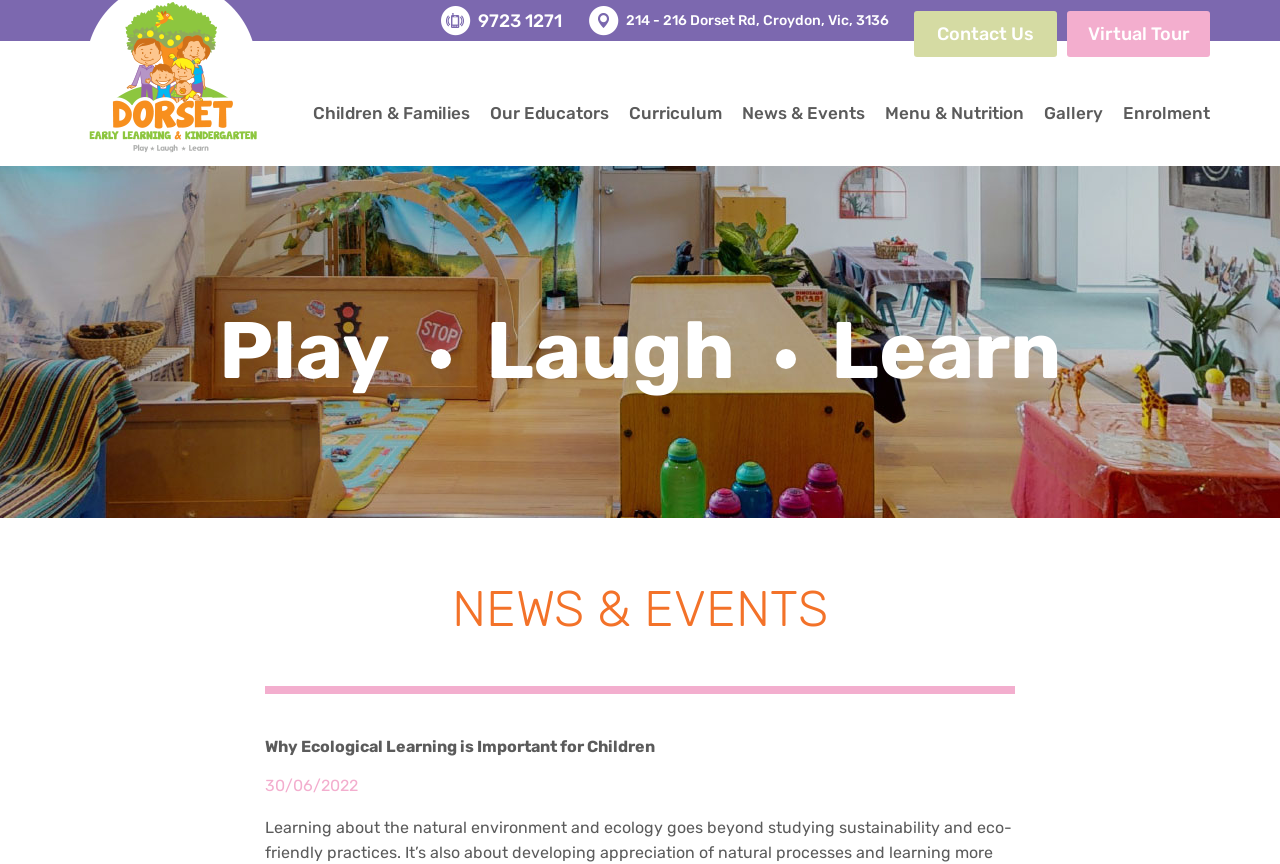What is the address of Dorset Childcare?
Examine the webpage screenshot and provide an in-depth answer to the question.

I found the address by looking at the static text element with the bounding box coordinates [0.489, 0.014, 0.695, 0.034], which contains the address information.